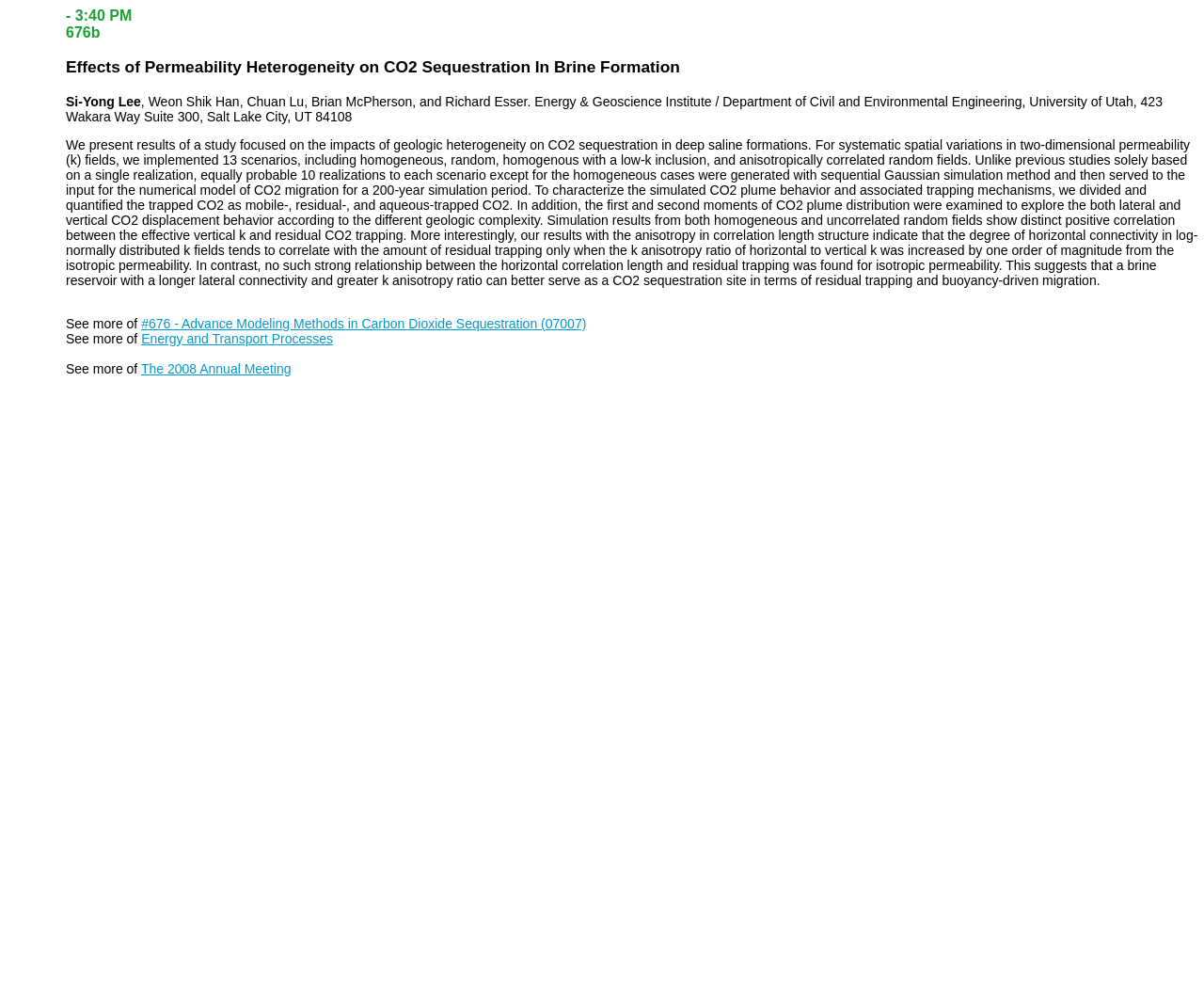Illustrate the webpage's structure and main components comprehensively.

The webpage appears to be a research paper or article about the effects of permeability heterogeneity on CO2 sequestration in brine formations. At the top, there is a heading displaying the current time, "3:40 PM 676b", followed by the title of the paper, "Effects of Permeability Heterogeneity on CO2 Sequestration In Brine Formation". 

Below the title, the authors' names and affiliations are listed, including Si-Yong Lee and several others from the University of Utah. 

The main content of the paper is a lengthy paragraph that describes the study's methodology and results. The text is positioned in the middle of the page, spanning almost the entire width. The study examines the impact of geologic heterogeneity on CO2 sequestration in deep saline formations, using 13 scenarios with varying permeability fields. The results show a correlation between effective vertical permeability and residual CO2 trapping, and the degree of horizontal connectivity in log-normally distributed permeability fields affects residual trapping.

At the bottom of the page, there are several links and buttons. A "See more of" button is positioned on the left, followed by a link to "#676 - Advance Modeling Methods in Carbon Dioxide Sequestration (07007)". Another "See more of" button is located below, accompanied by a link to "The 2008 Annual Meeting". Additionally, there is a link to "Energy and Transport Processes" on the right side of the page.